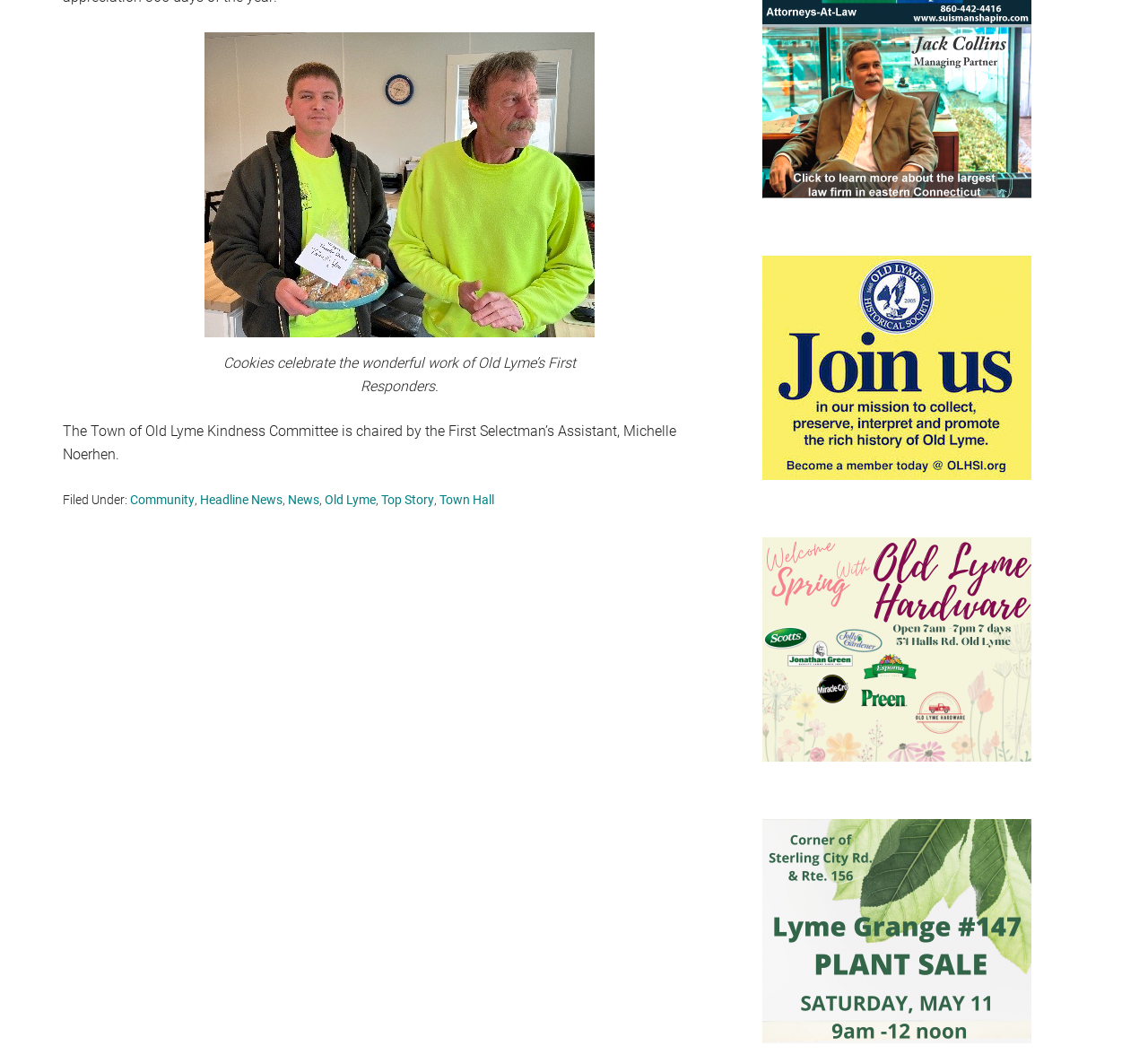Please identify the bounding box coordinates of where to click in order to follow the instruction: "click the 'Top Story' link".

[0.332, 0.467, 0.378, 0.48]